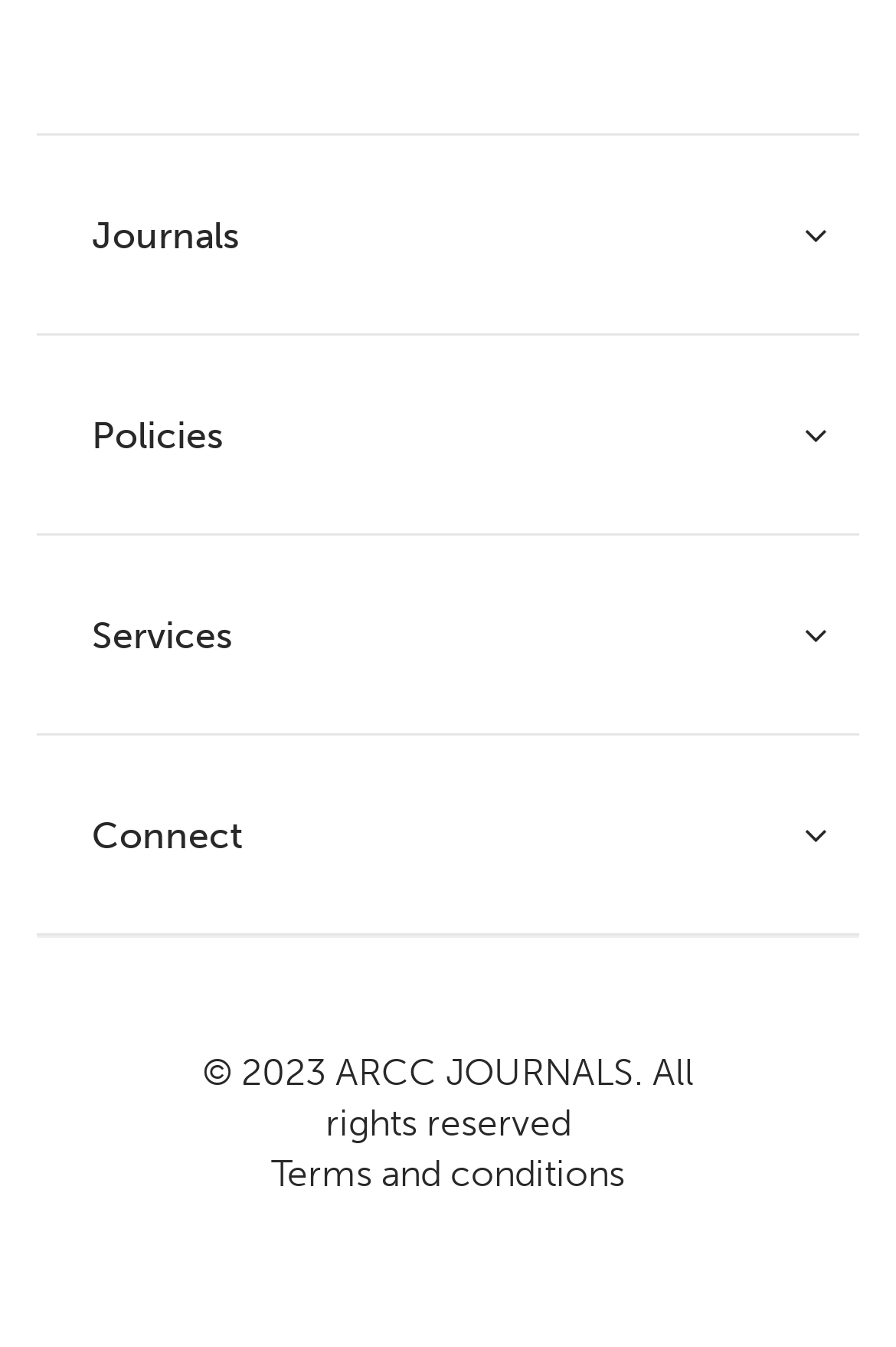Provide a one-word or short-phrase response to the question:
What is the copyright year mentioned at the bottom of the webpage?

2023